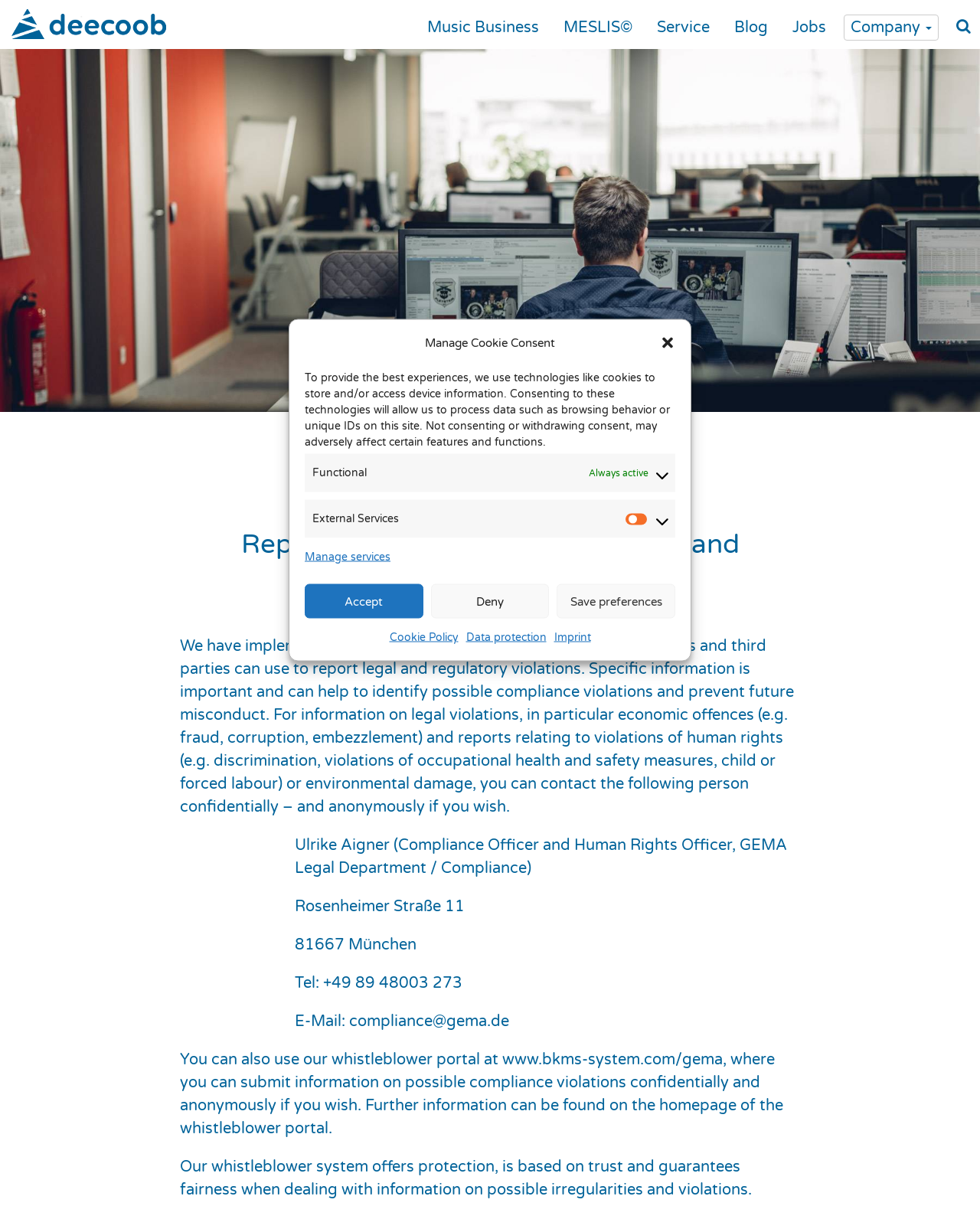What is the phone number of the Compliance Officer?
Relying on the image, give a concise answer in one word or a brief phrase.

+49 89 48003 273